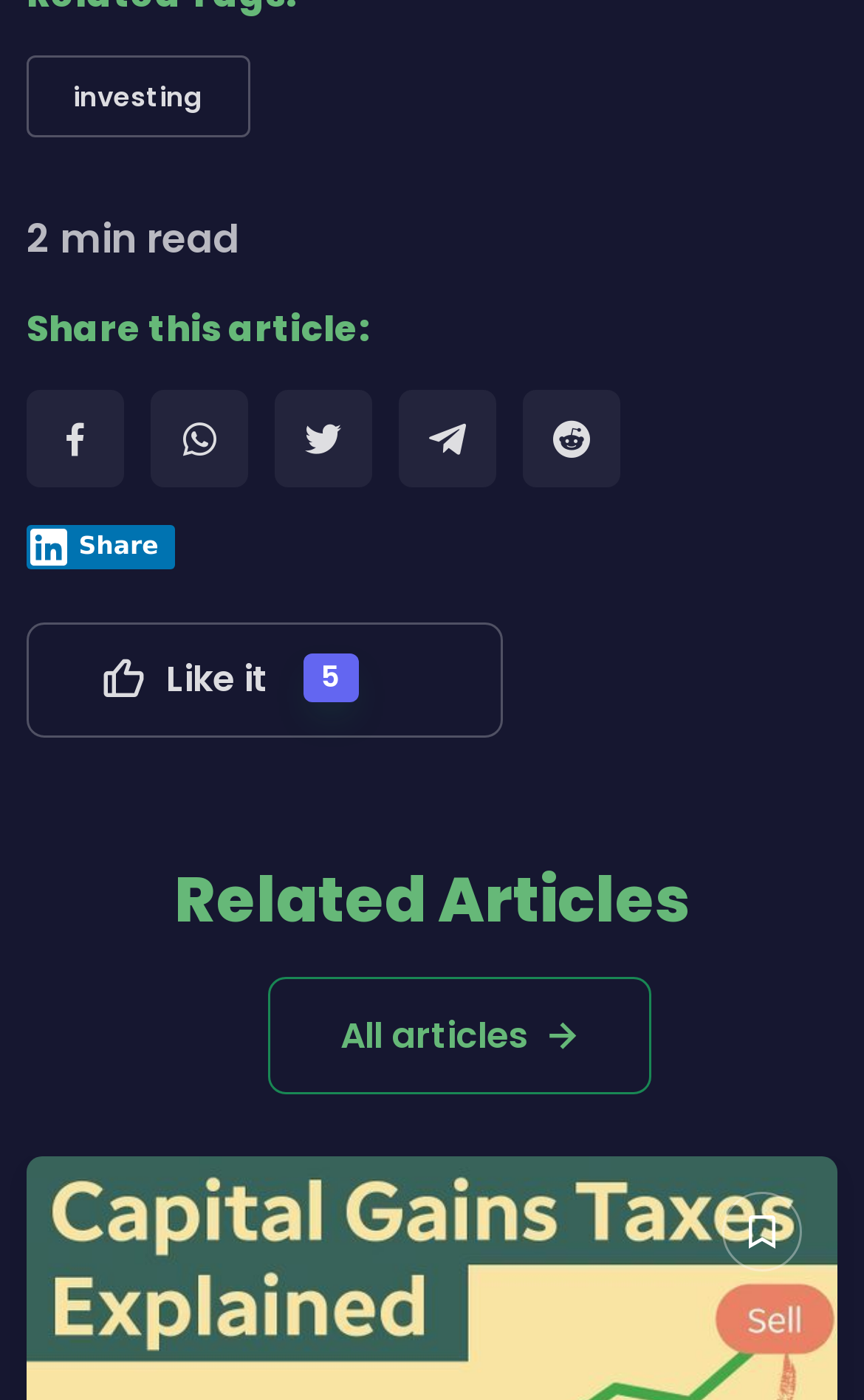Determine the bounding box coordinates of the clickable region to execute the instruction: "Share this article". The coordinates should be four float numbers between 0 and 1, denoted as [left, top, right, bottom].

[0.031, 0.374, 0.201, 0.406]